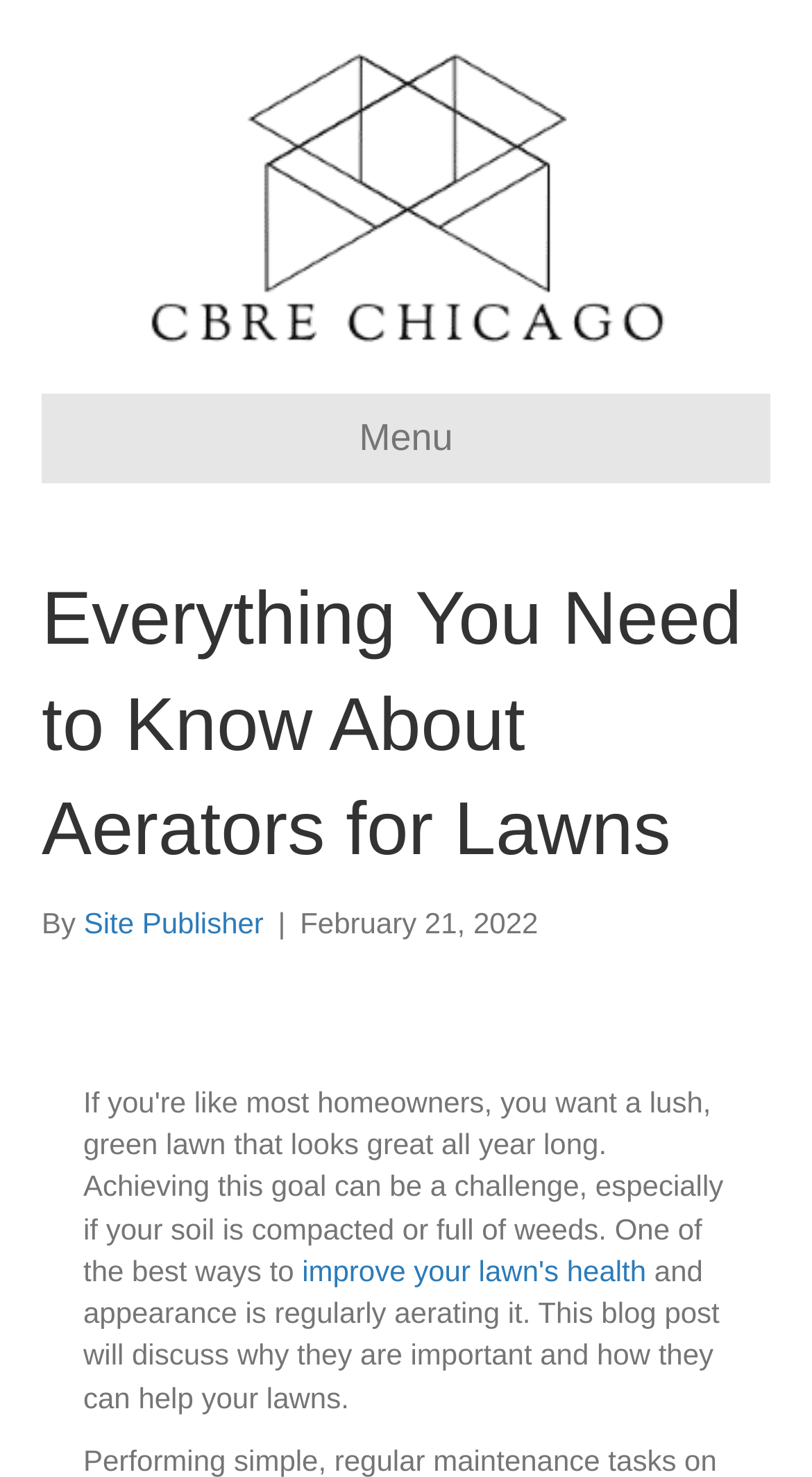What is the topic of the article?
Answer the question with a single word or phrase derived from the image.

Lawn Aeration